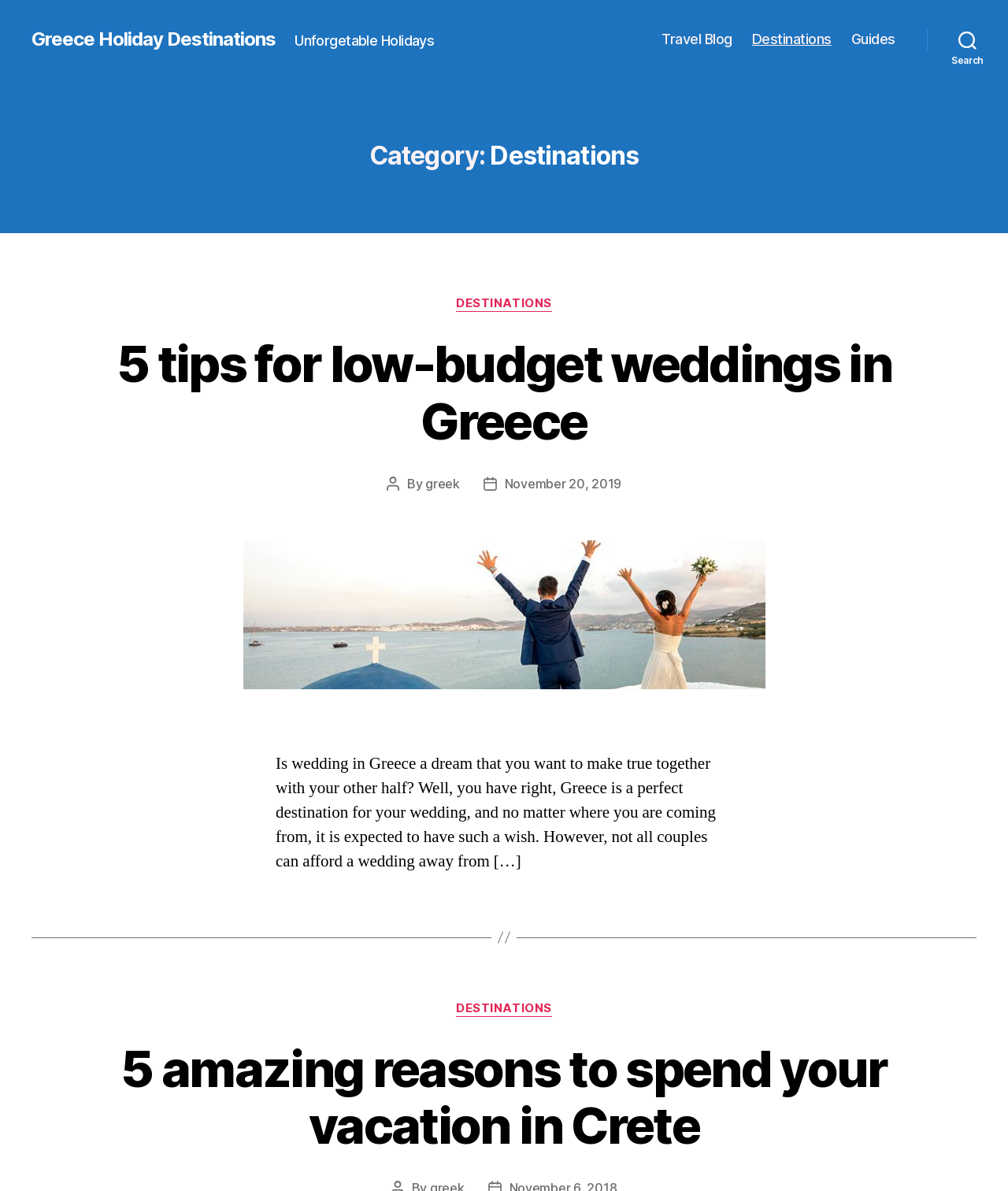What is the date of the post '5 tips for low-budget weddings in Greece'?
Use the image to give a comprehensive and detailed response to the question.

The date of the post '5 tips for low-budget weddings in Greece' can be determined by looking at the text 'November 20, 2019' below the post title, which indicates the date when the post was published.